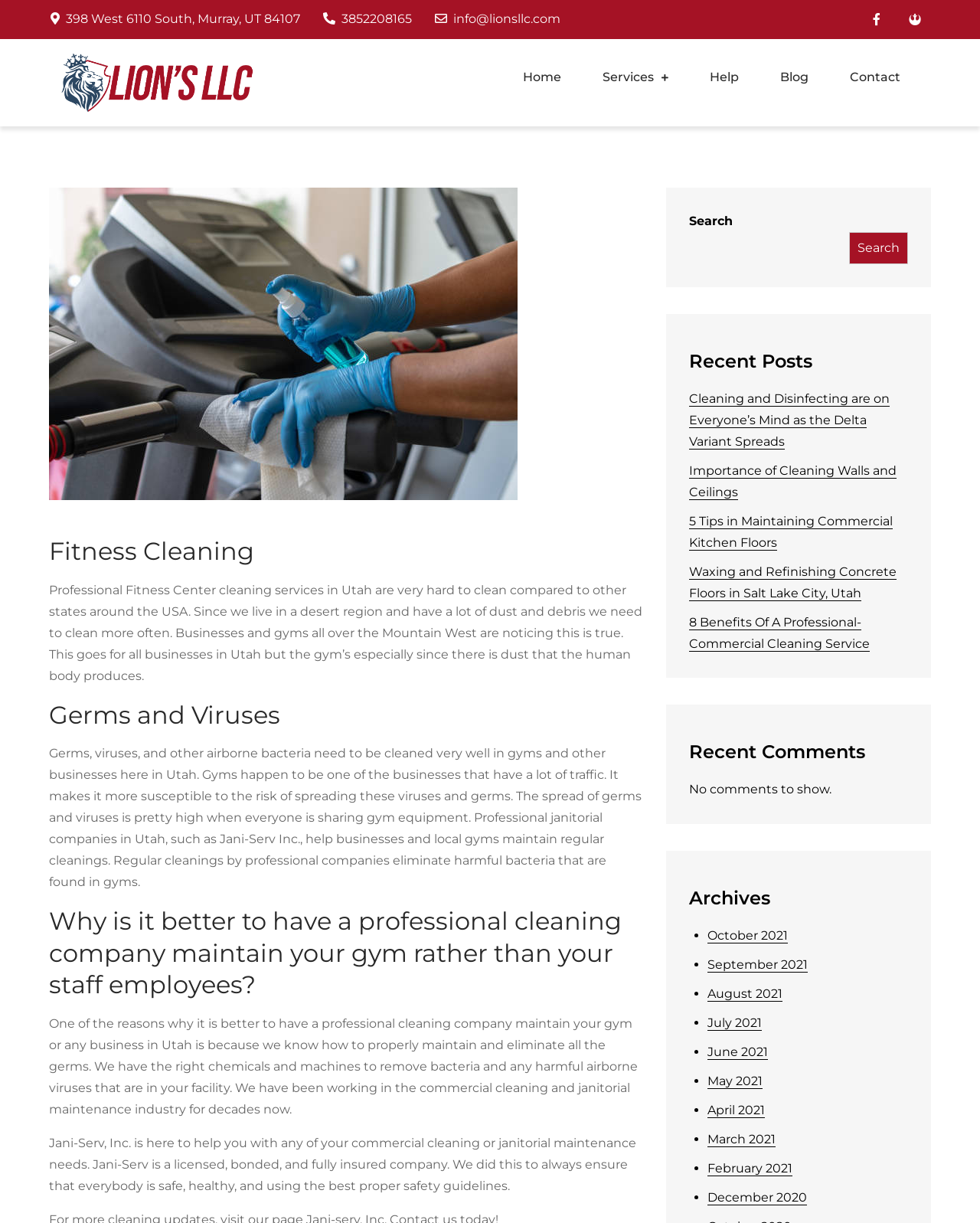Please give a succinct answer to the question in one word or phrase:
How many recent posts are listed on the webpage?

5